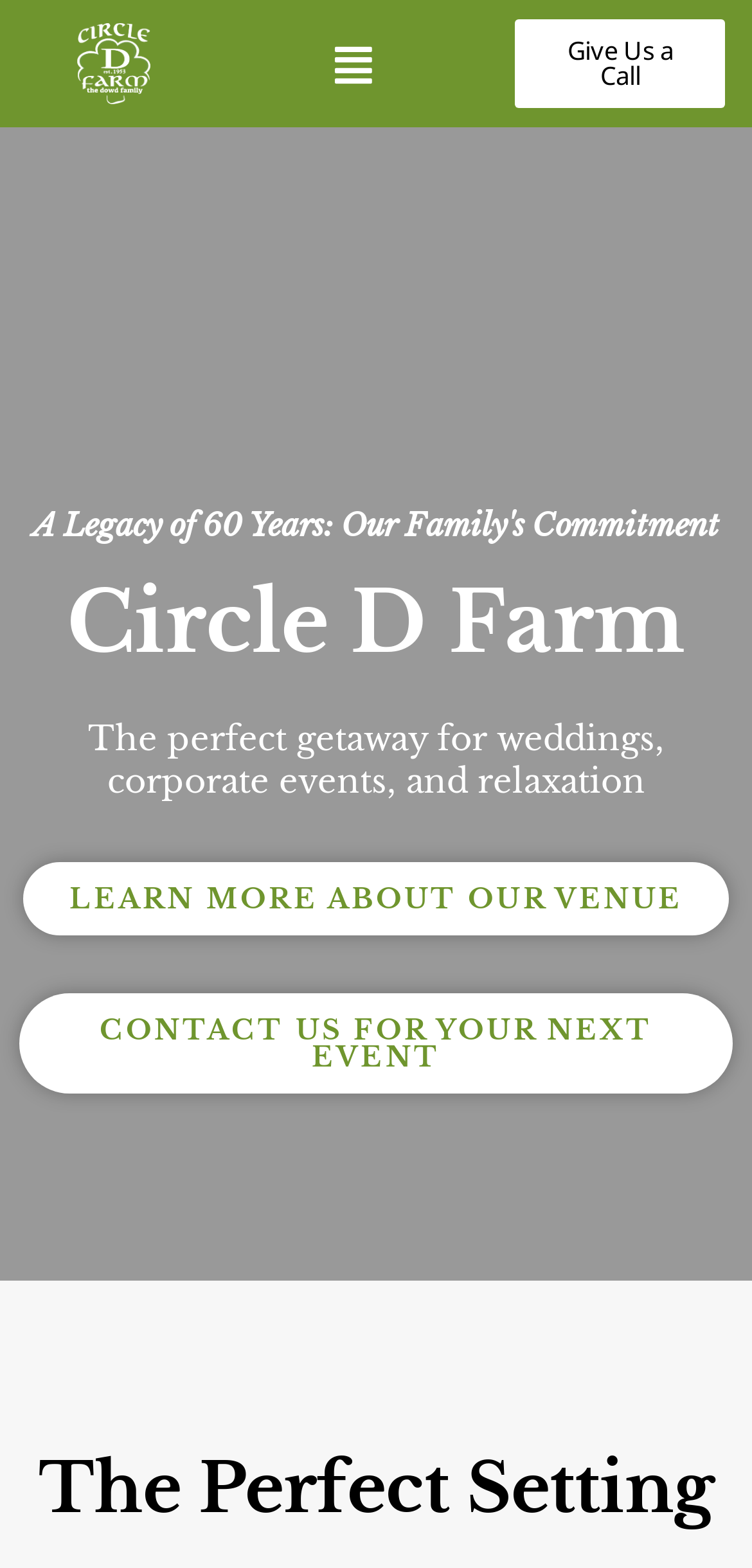What is the name of the farm?
Look at the image and respond with a one-word or short-phrase answer.

Circle D Farm